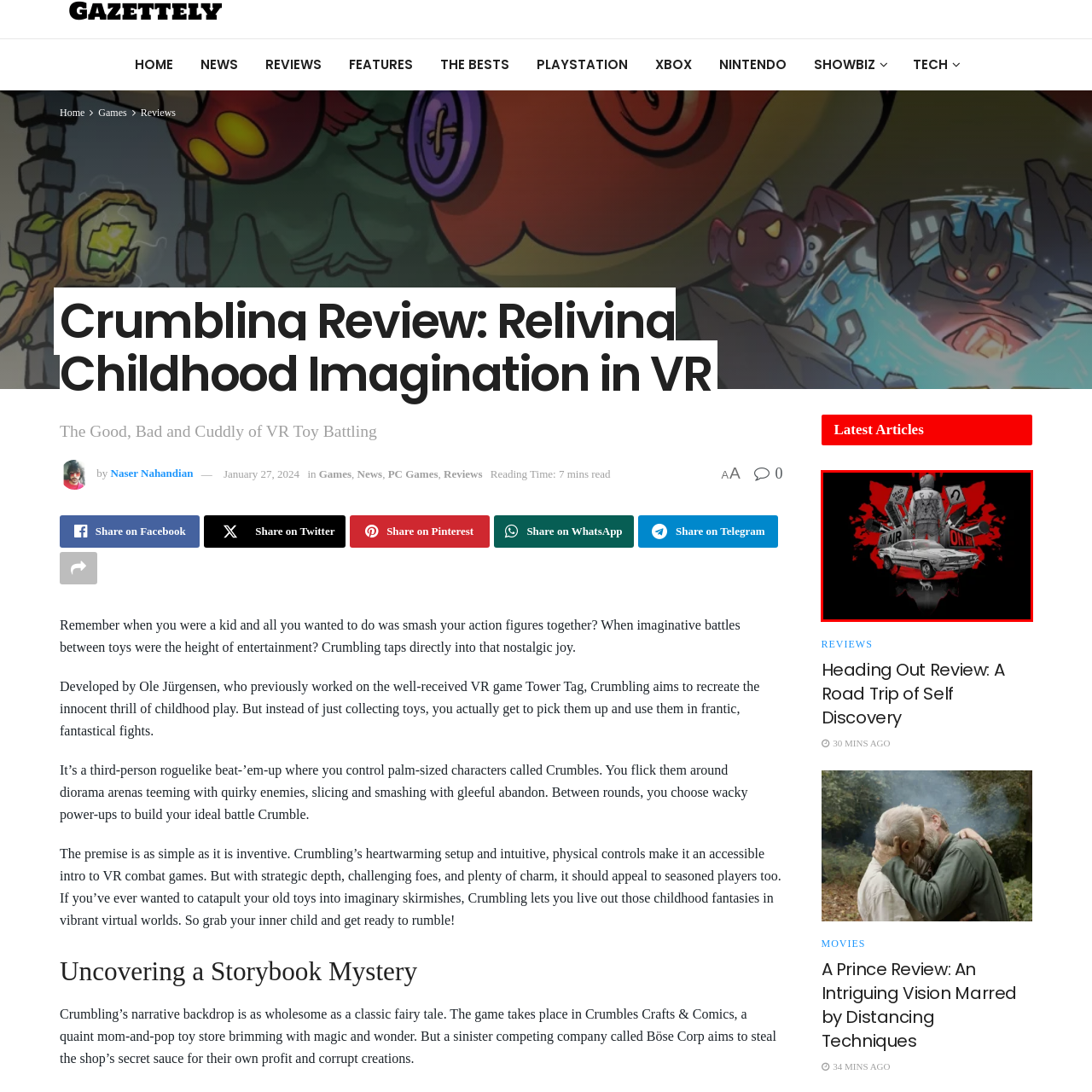View the portion of the image inside the red box and respond to the question with a succinct word or phrase: What objects surround the central elements?

Microphones and signs